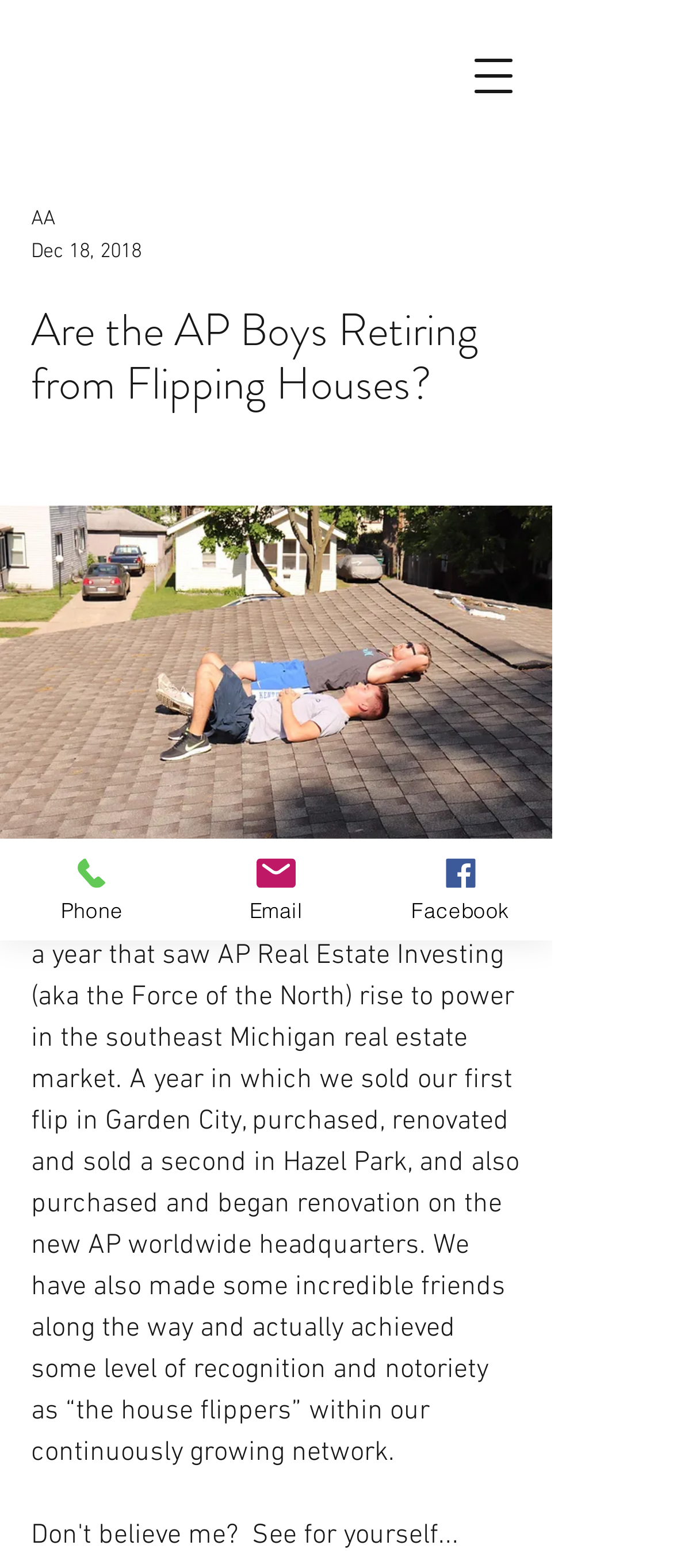Using the description "Phone", predict the bounding box of the relevant HTML element.

[0.0, 0.535, 0.274, 0.6]